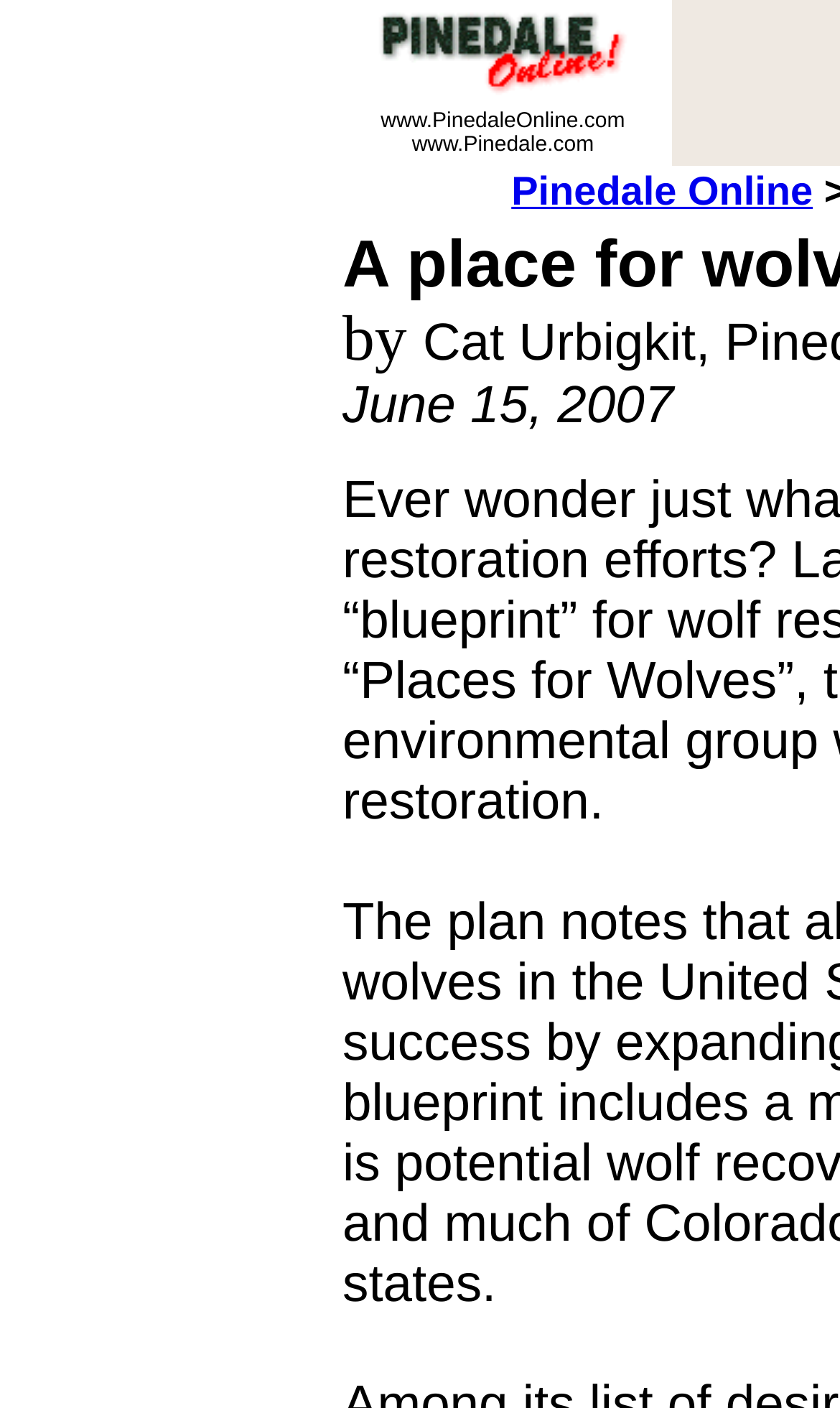When was the website created?
Using the visual information, reply with a single word or short phrase.

June 15, 2007